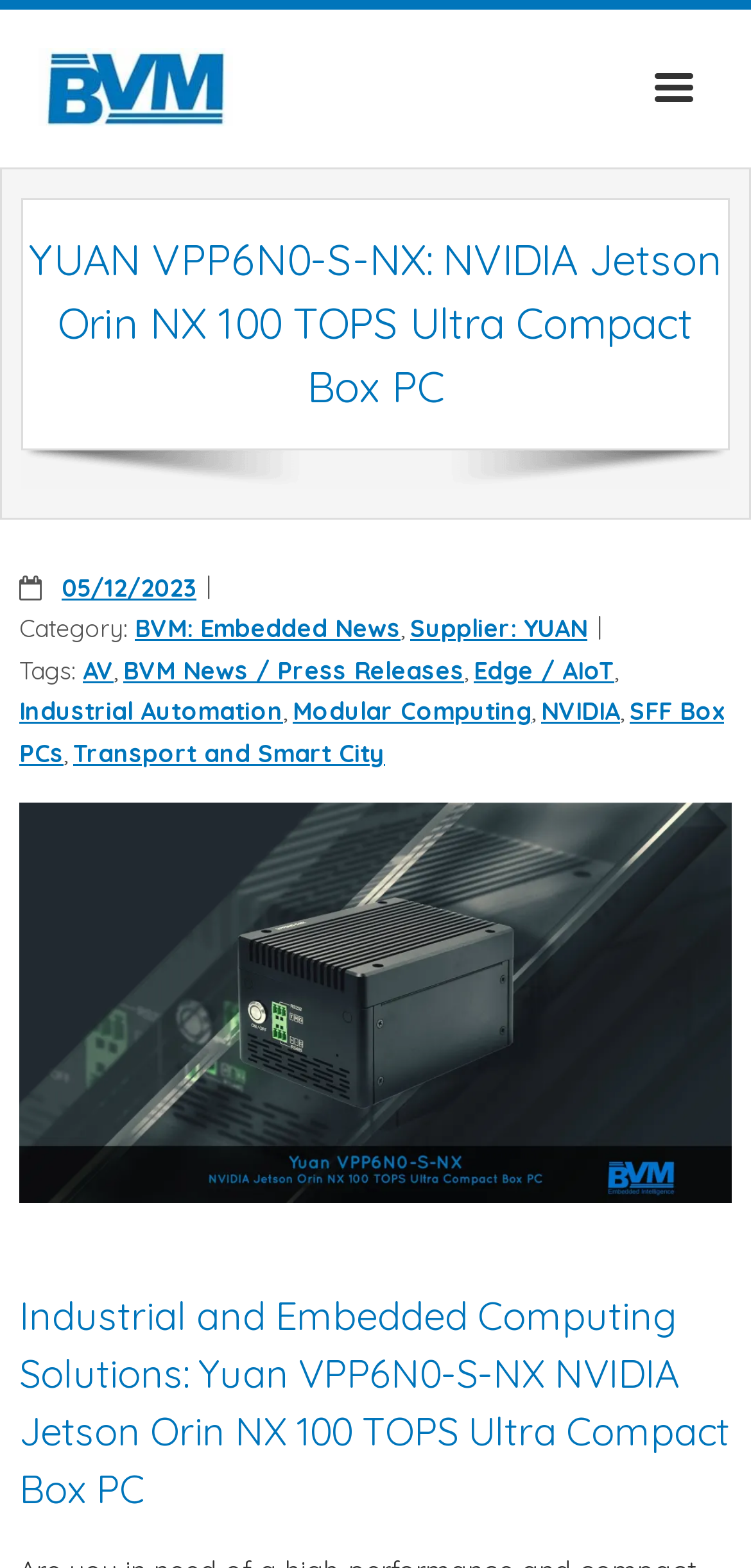Select the bounding box coordinates of the element I need to click to carry out the following instruction: "View the About page".

[0.051, 0.107, 0.949, 0.158]